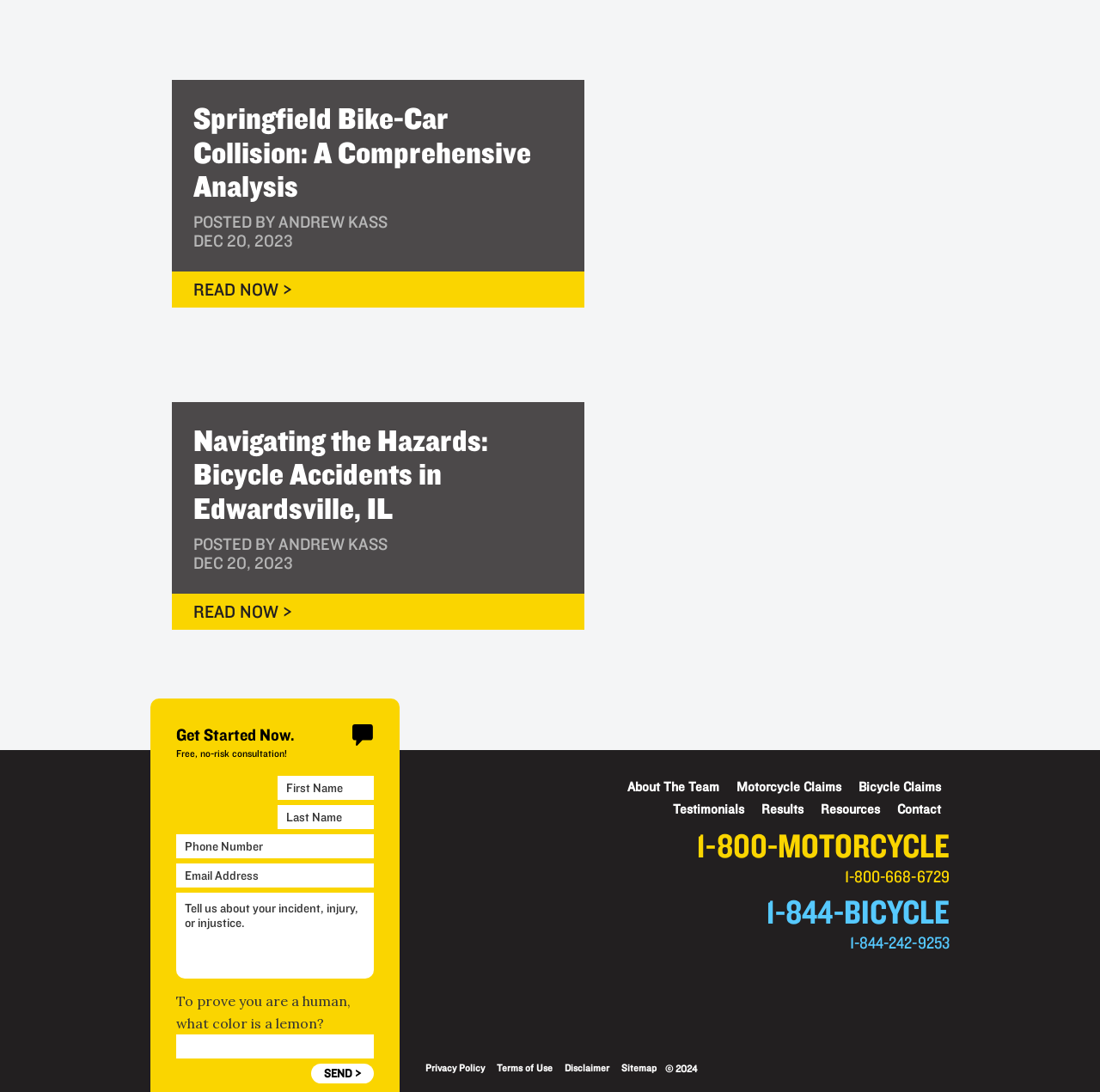How many links are there in the footer section?
Using the image, provide a detailed and thorough answer to the question.

I counted the number of links in the footer section, which include 'About The Team', 'Motorcycle Claims', 'Bicycle Claims', 'Testimonials', 'Results', 'Resources', 'Contact', 'Privacy Policy', 'Terms of Use', 'Disclaimer', and 'Sitemap'. Therefore, there are 9 links in the footer section.